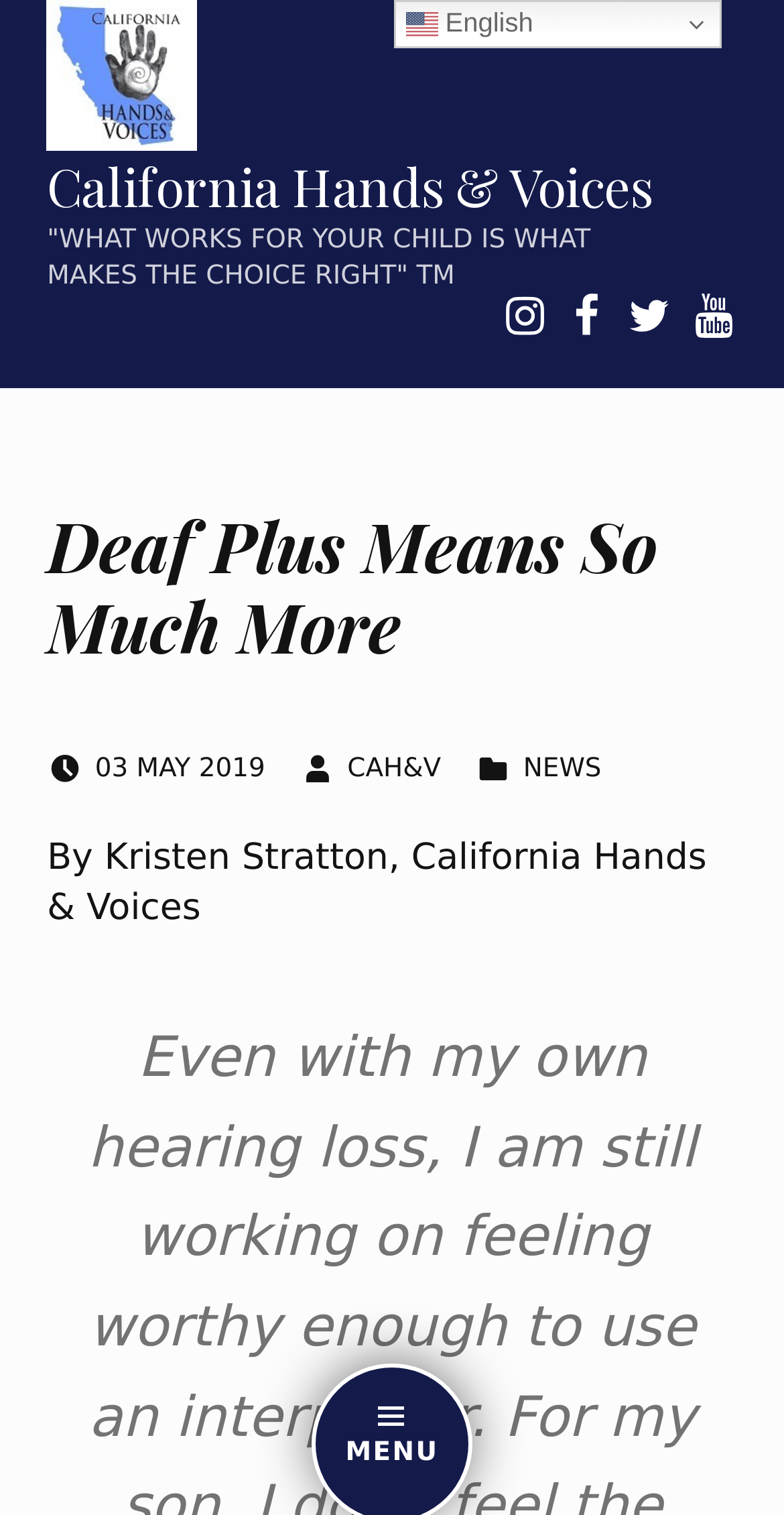What is the quote on the top of the webpage?
Analyze the image and provide a thorough answer to the question.

I found the quote by looking at the top section of the webpage, where I saw a StaticText element with the quote. The quote is in a prominent position, suggesting that it is an important message from California Hands & Voices.